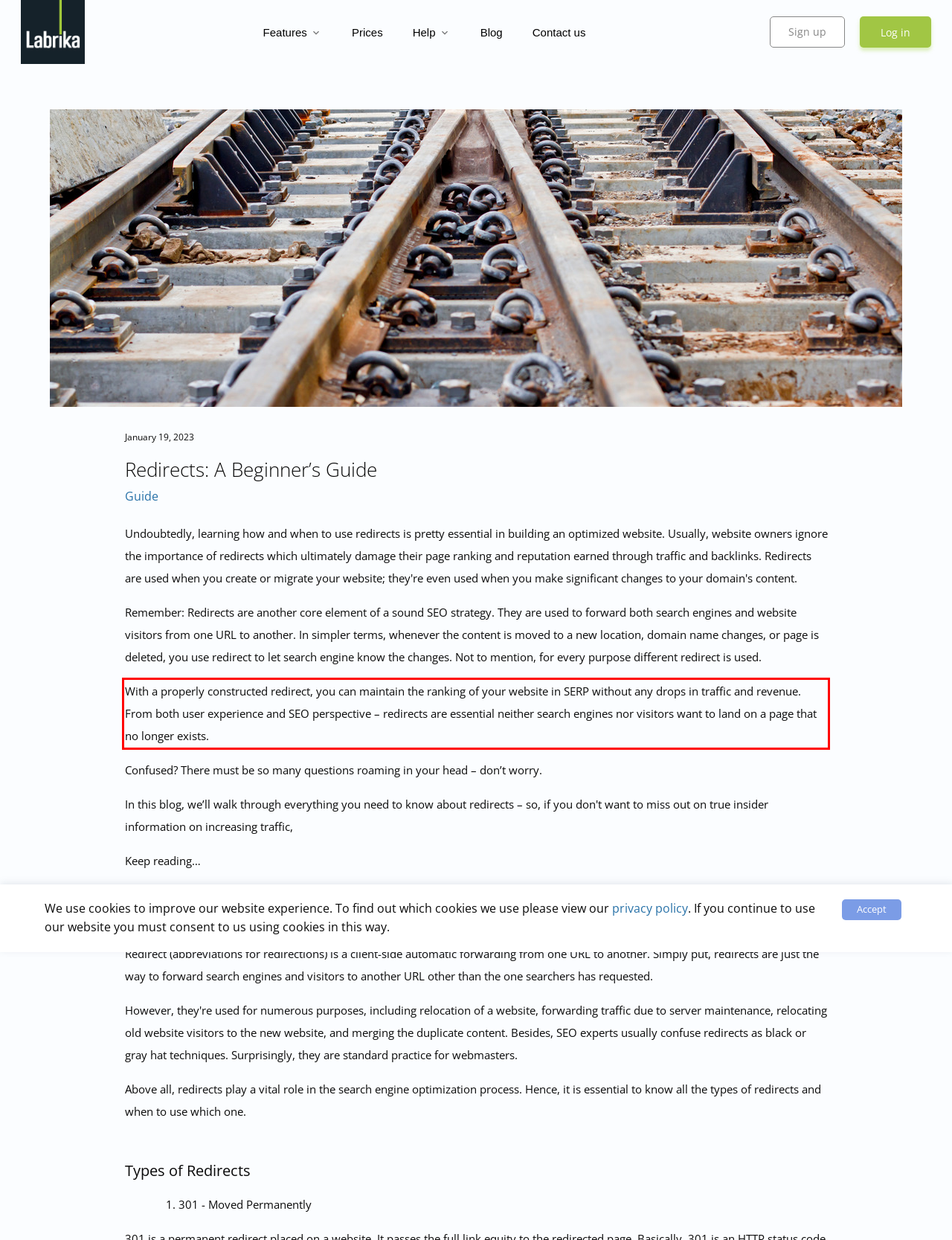Please recognize and transcribe the text located inside the red bounding box in the webpage image.

With a properly constructed redirect, you can maintain the ranking of your website in SERP without any drops in traffic and revenue. From both user experience and SEO perspective – redirects are essential neither search engines nor visitors want to land on a page that no longer exists.